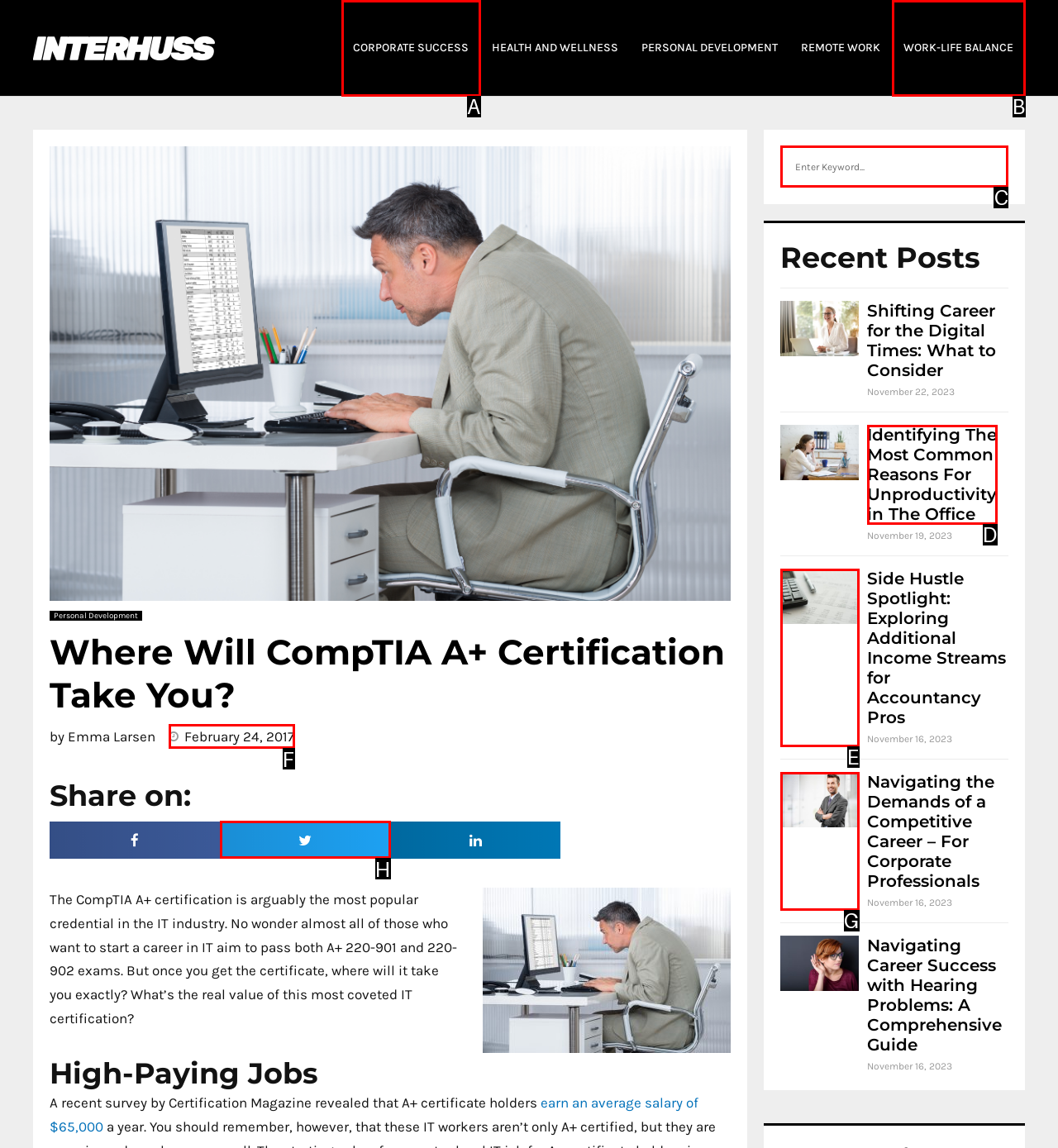Identify the correct UI element to click on to achieve the task: Search for something. Provide the letter of the appropriate element directly from the available choices.

C